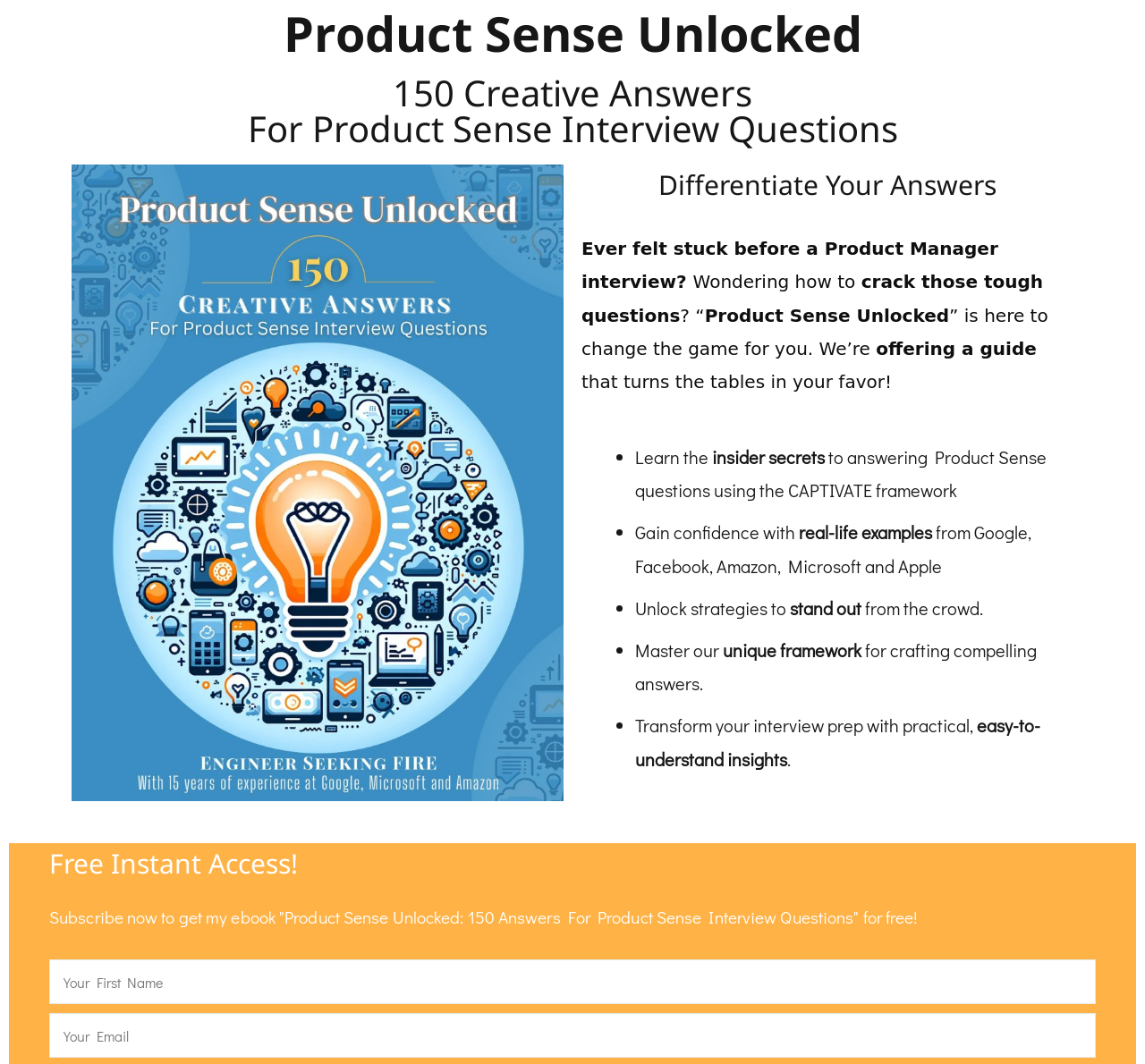Find the UI element described as: "CAPTIVATE framework" and predict its bounding box coordinates. Ensure the coordinates are four float numbers between 0 and 1, [left, top, right, bottom].

[0.688, 0.45, 0.836, 0.472]